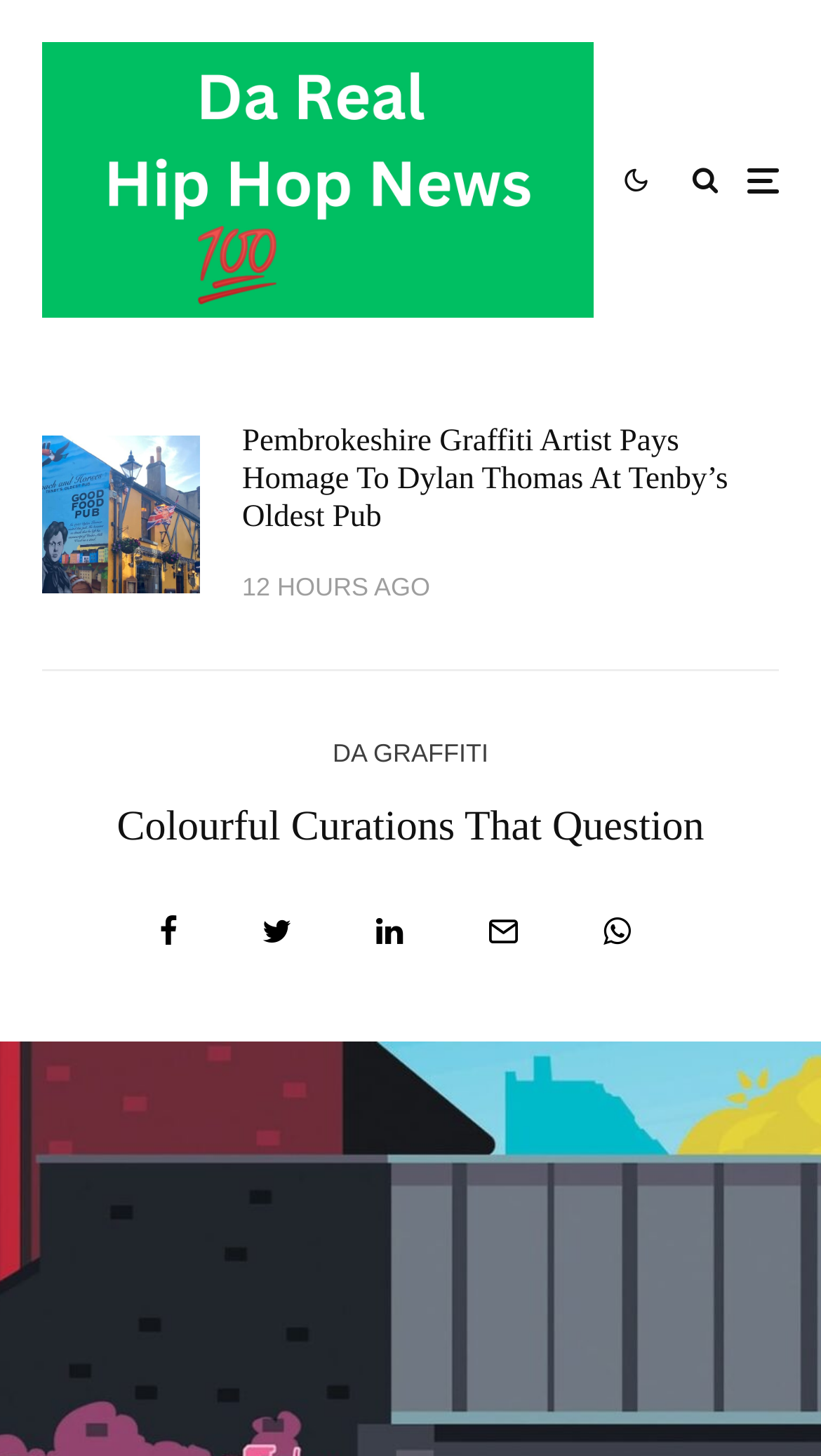What is the name of the person being paid homage to?
Refer to the image and answer the question using a single word or phrase.

Dylan Thomas